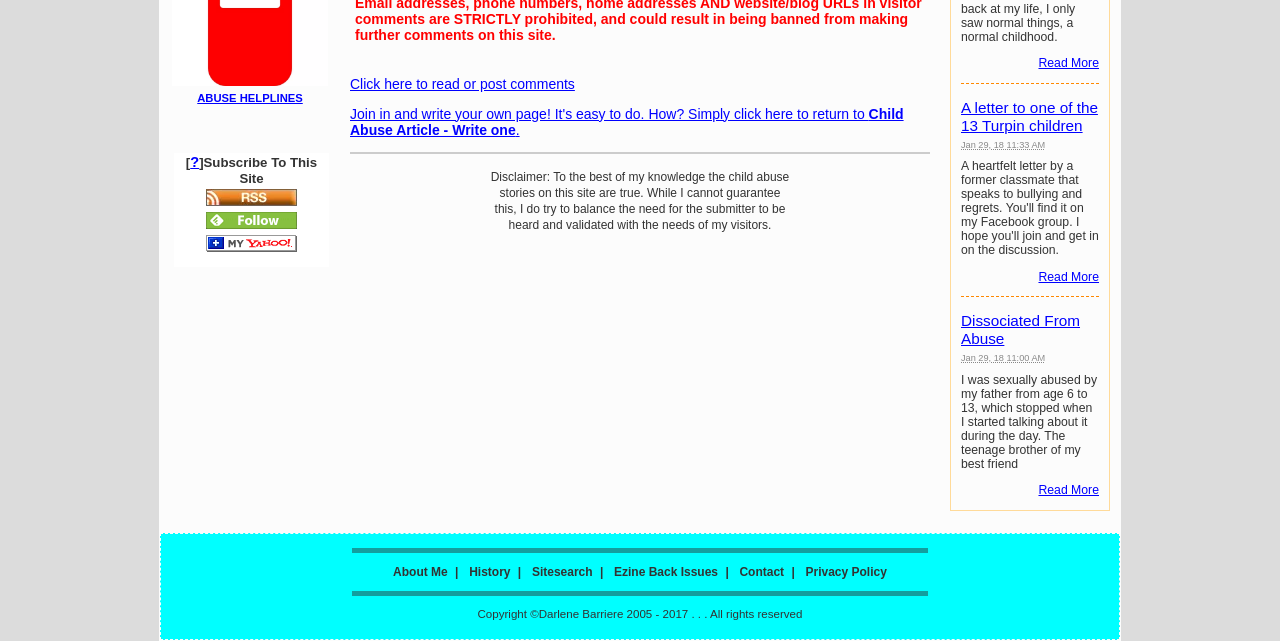Bounding box coordinates should be in the format (top-left x, top-left y, bottom-right x, bottom-right y) and all values should be floating point numbers between 0 and 1. Determine the bounding box coordinate for the UI element described as: About Me

[0.304, 0.881, 0.353, 0.903]